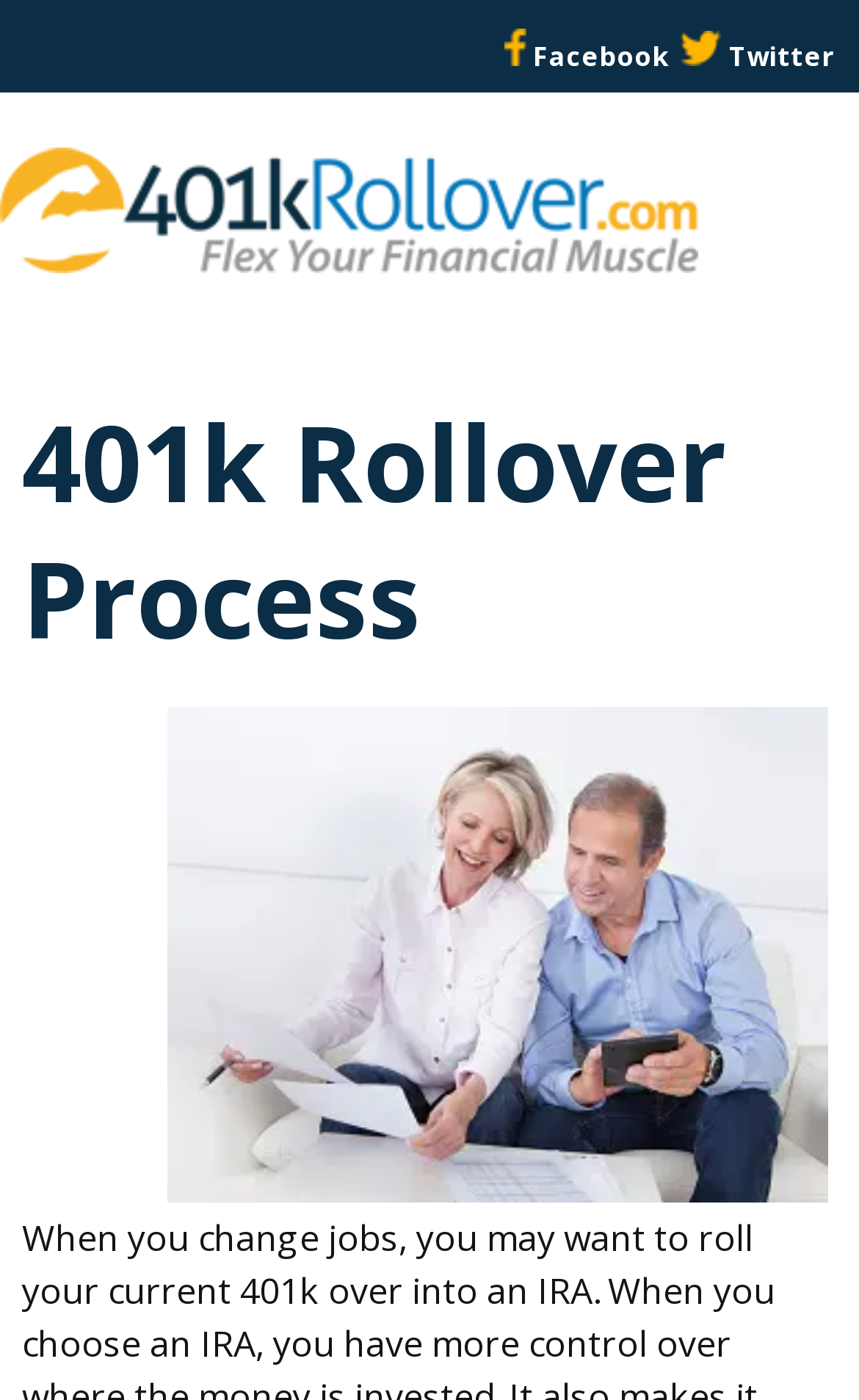Extract the top-level heading from the webpage and provide its text.

401k Rollover Process